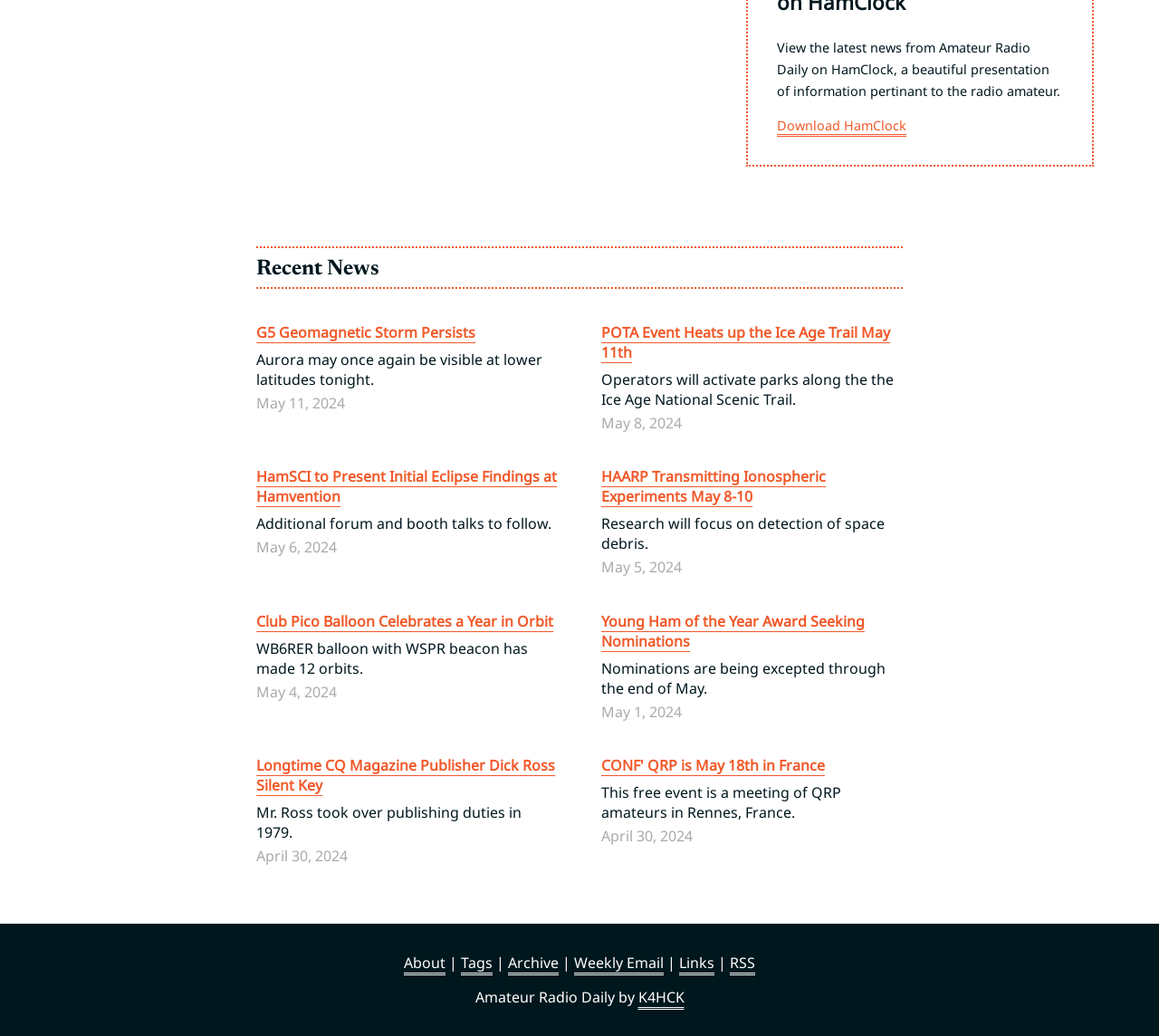Calculate the bounding box coordinates of the UI element given the description: "G5 Geomagnetic Storm Persists".

[0.221, 0.311, 0.41, 0.33]